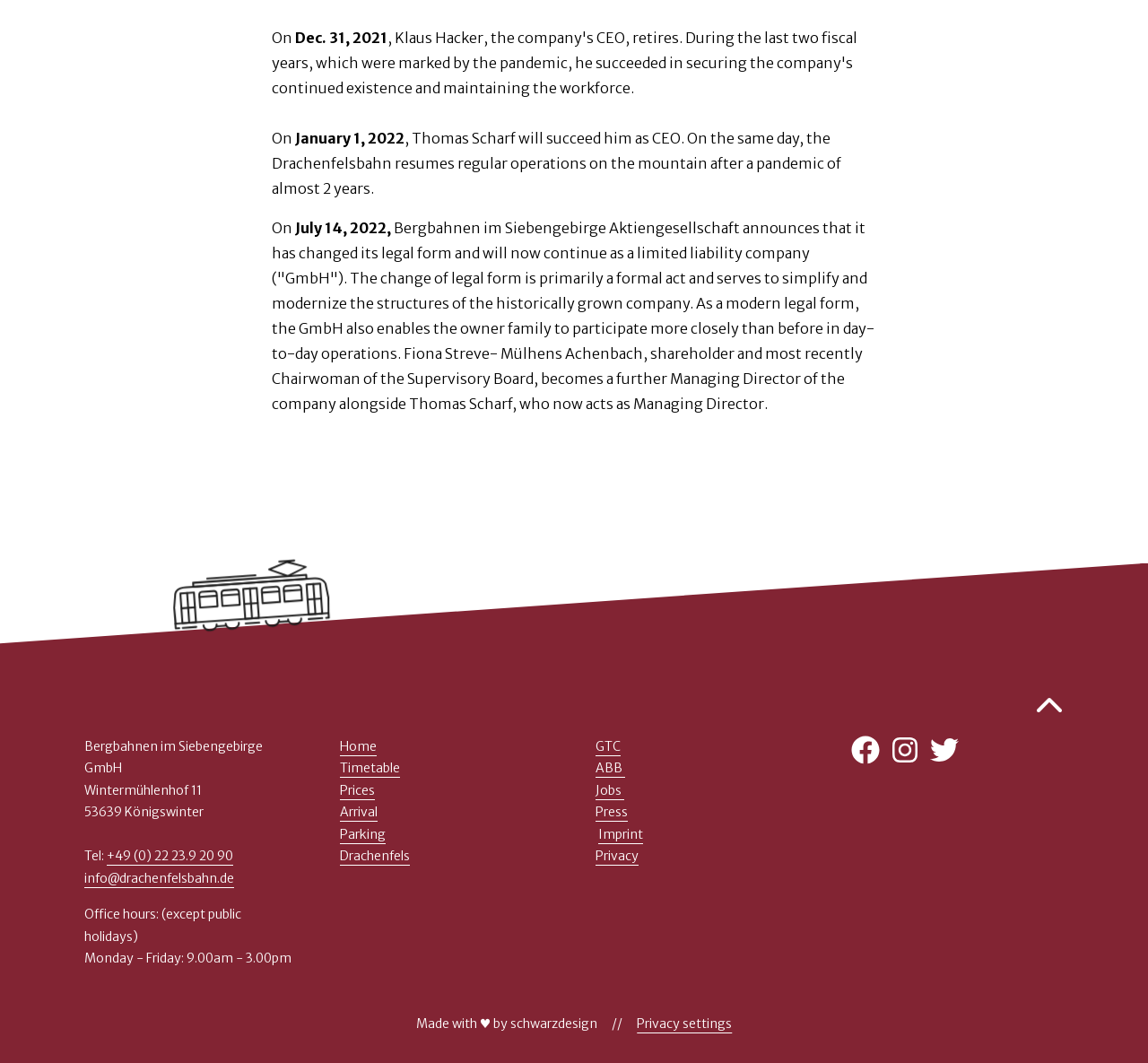Please identify the bounding box coordinates of the element's region that needs to be clicked to fulfill the following instruction: "Visit the 'Home' page". The bounding box coordinates should consist of four float numbers between 0 and 1, i.e., [left, top, right, bottom].

[0.296, 0.694, 0.328, 0.709]